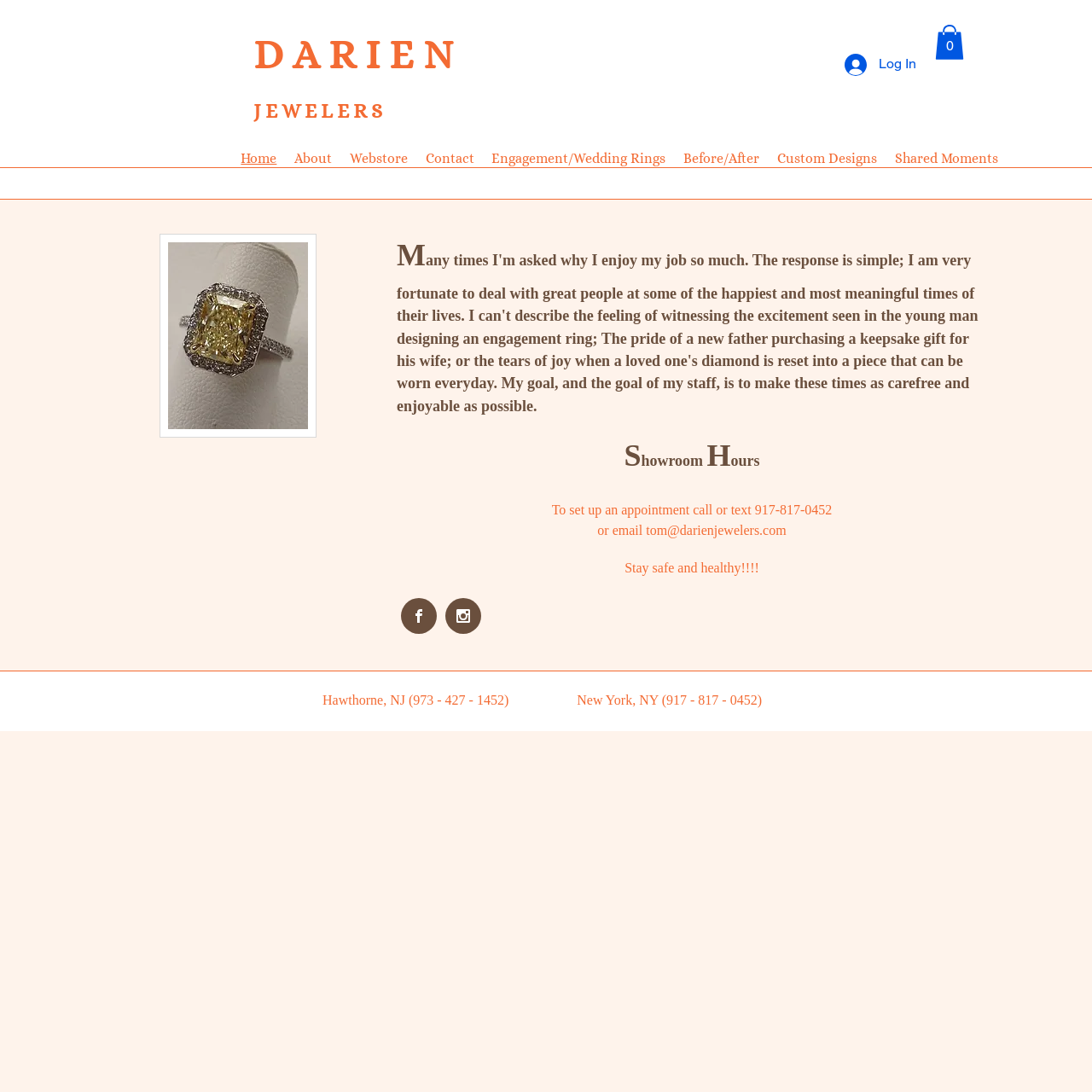Locate the bounding box coordinates of the element you need to click to accomplish the task described by this instruction: "Click Log In".

[0.762, 0.044, 0.85, 0.074]